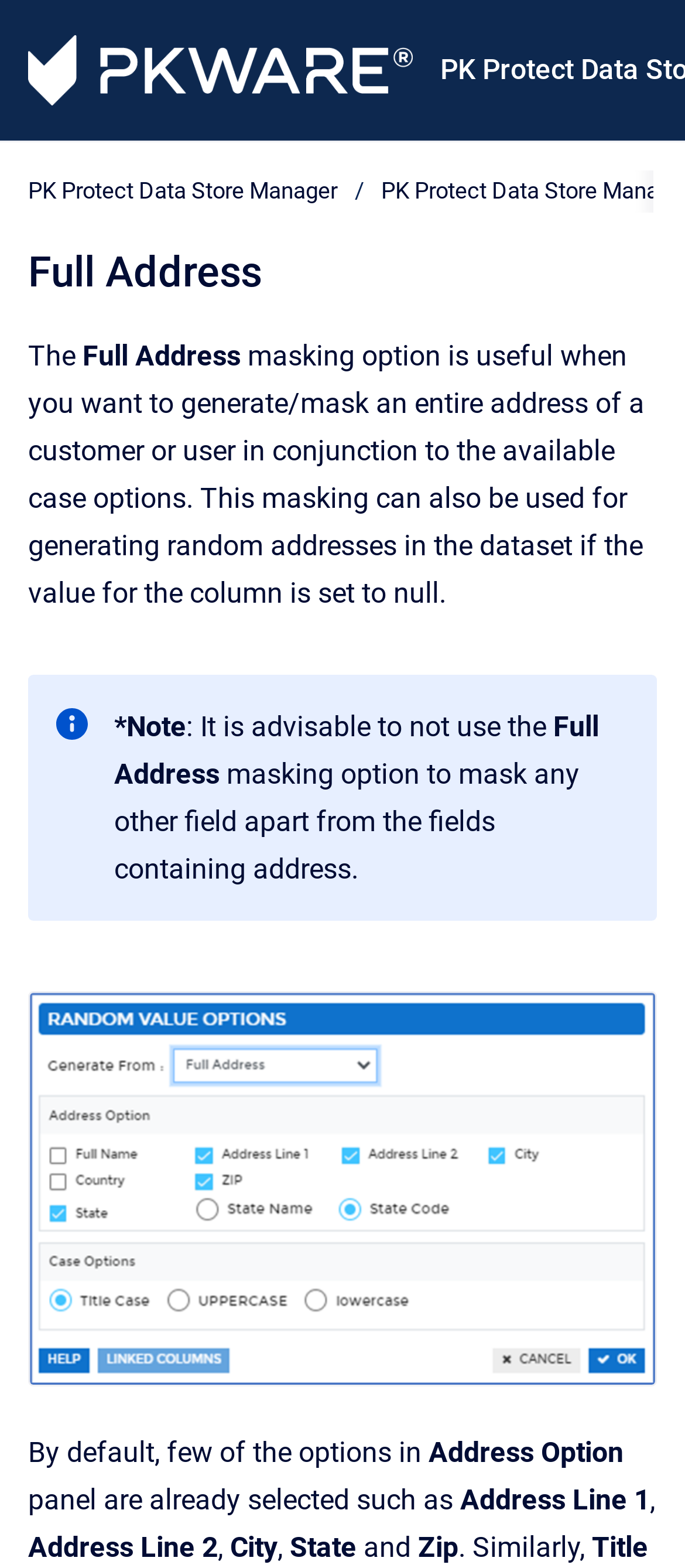Given the webpage screenshot and the description, determine the bounding box coordinates (top-left x, top-left y, bottom-right x, bottom-right y) that define the location of the UI element matching this description: Go to homepage

[0.041, 0.022, 0.601, 0.067]